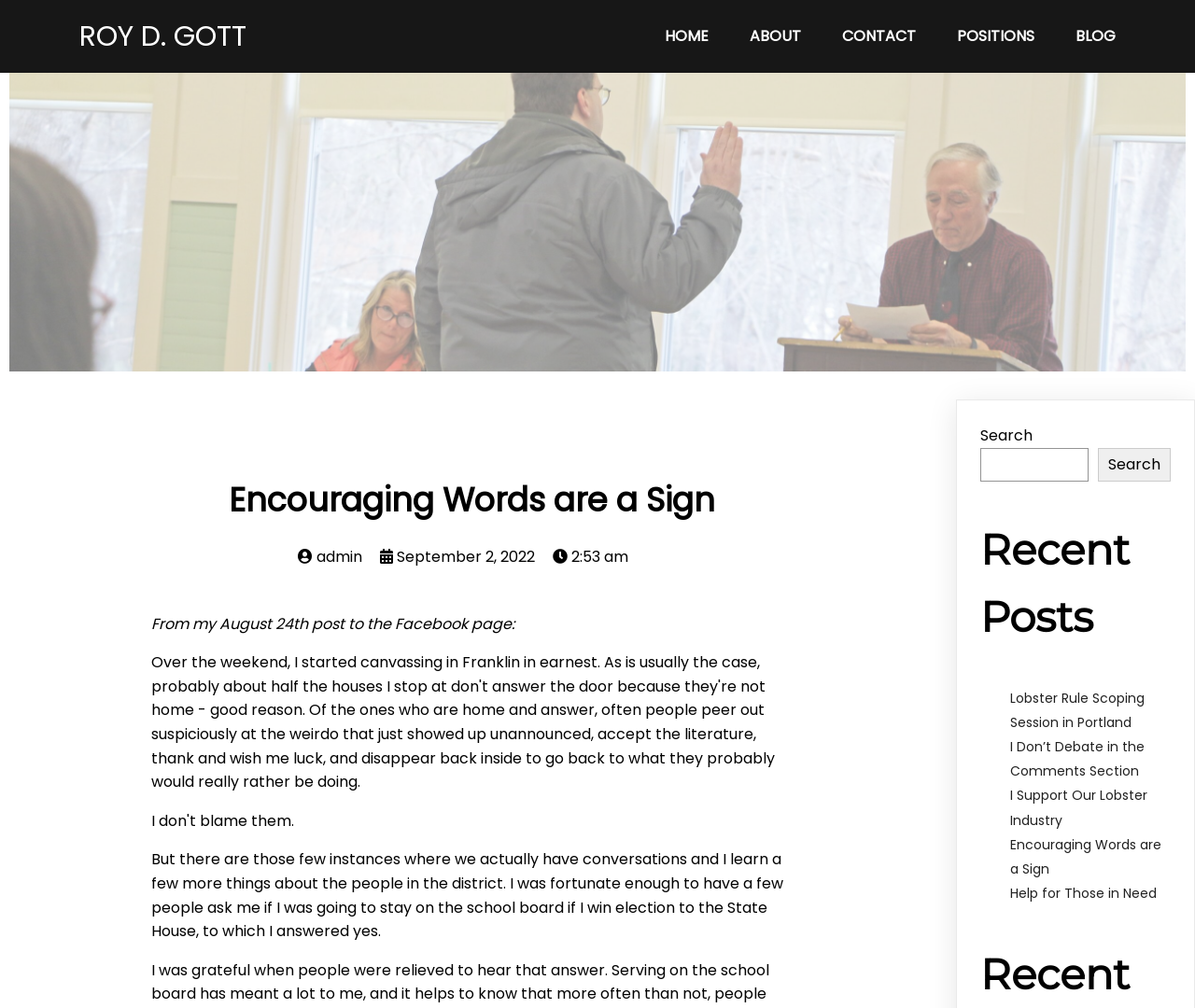Find the bounding box of the web element that fits this description: "Help for Those in Need".

[0.845, 0.877, 0.968, 0.896]